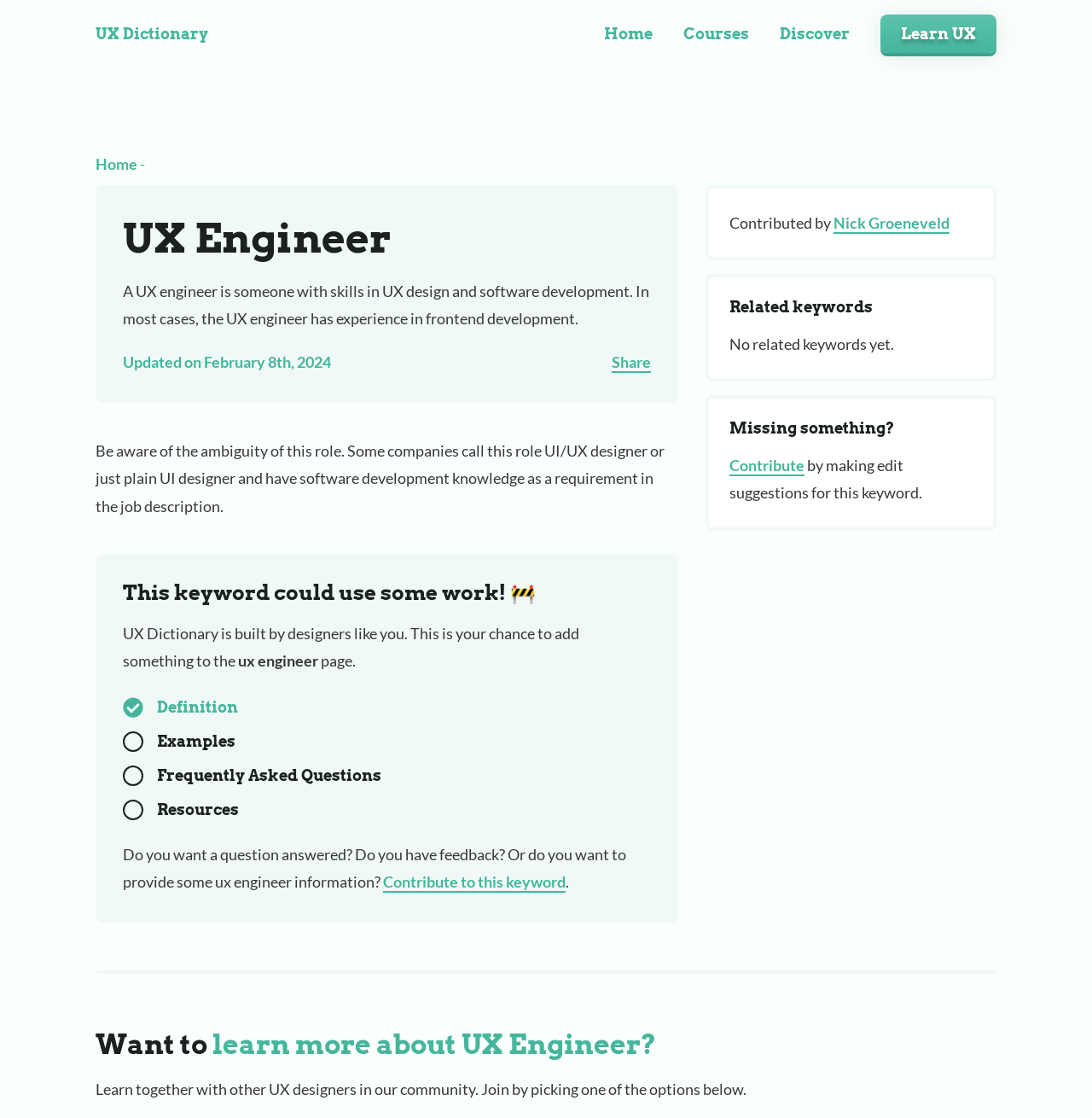By analyzing the image, answer the following question with a detailed response: What is the purpose of the UX Dictionary?

The purpose of the UX Dictionary is indicated in the middle of the webpage, where it says 'UX Dictionary is built by designers like you. This is your chance to add something to the ux engineer page.' This suggests that the dictionary is a collaborative effort by designers to create a resource for UX-related information.